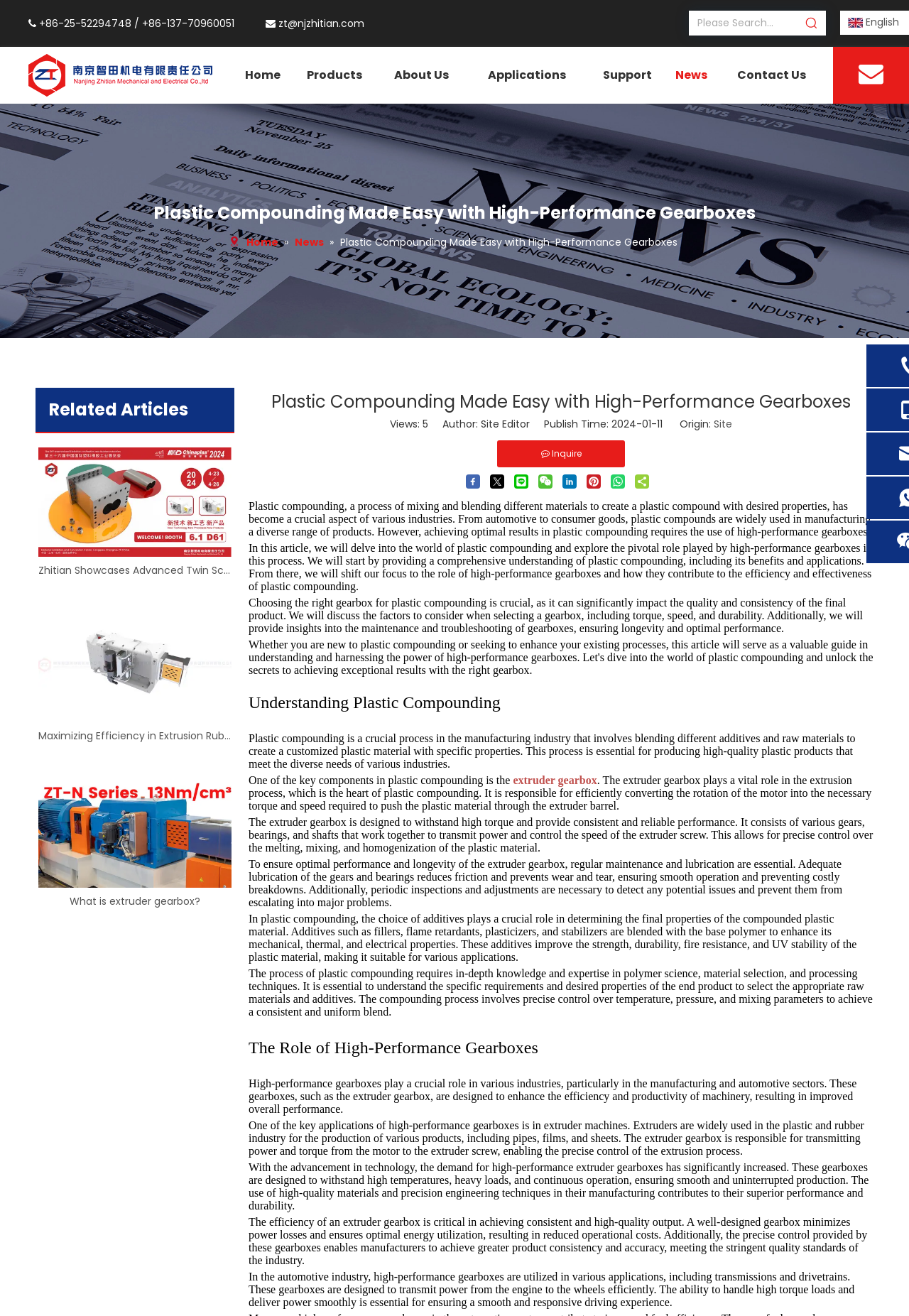Pinpoint the bounding box coordinates of the element that must be clicked to accomplish the following instruction: "Read the news". The coordinates should be in the format of four float numbers between 0 and 1, i.e., [left, top, right, bottom].

[0.733, 0.041, 0.789, 0.073]